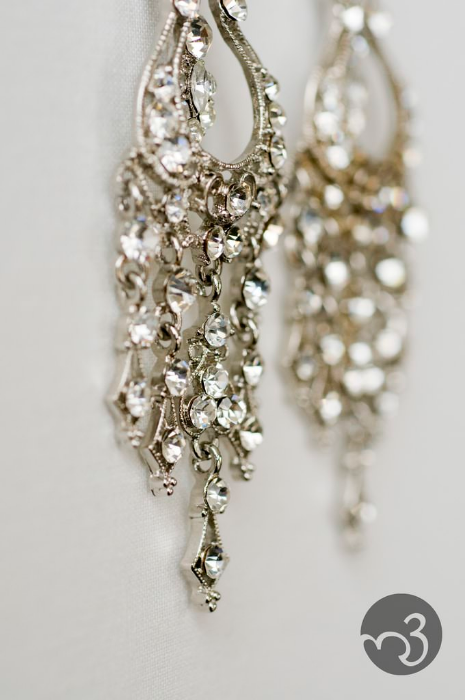Create an exhaustive description of the image.

The image showcases an exquisite pair of ornate earrings, capturing the elegance and sparkle that make them a standout accessory. These intricate earrings are adorned with multiple sparkling rhinestones, each designed to catch the light beautifully, reminiscent of classic old Hollywood glamour. The delicate metalwork highlights the detailed craftsmanship, with cascading chains that add movement and sophistication. Such stunning jewelry is often treasured for special occasions, like weddings, making them a perfect complement to a bride's radiant look. This image beautifully encapsulates a moment of bridal elegance, emphasizing the luxurious details that enhance the overall wedding aesthetic.